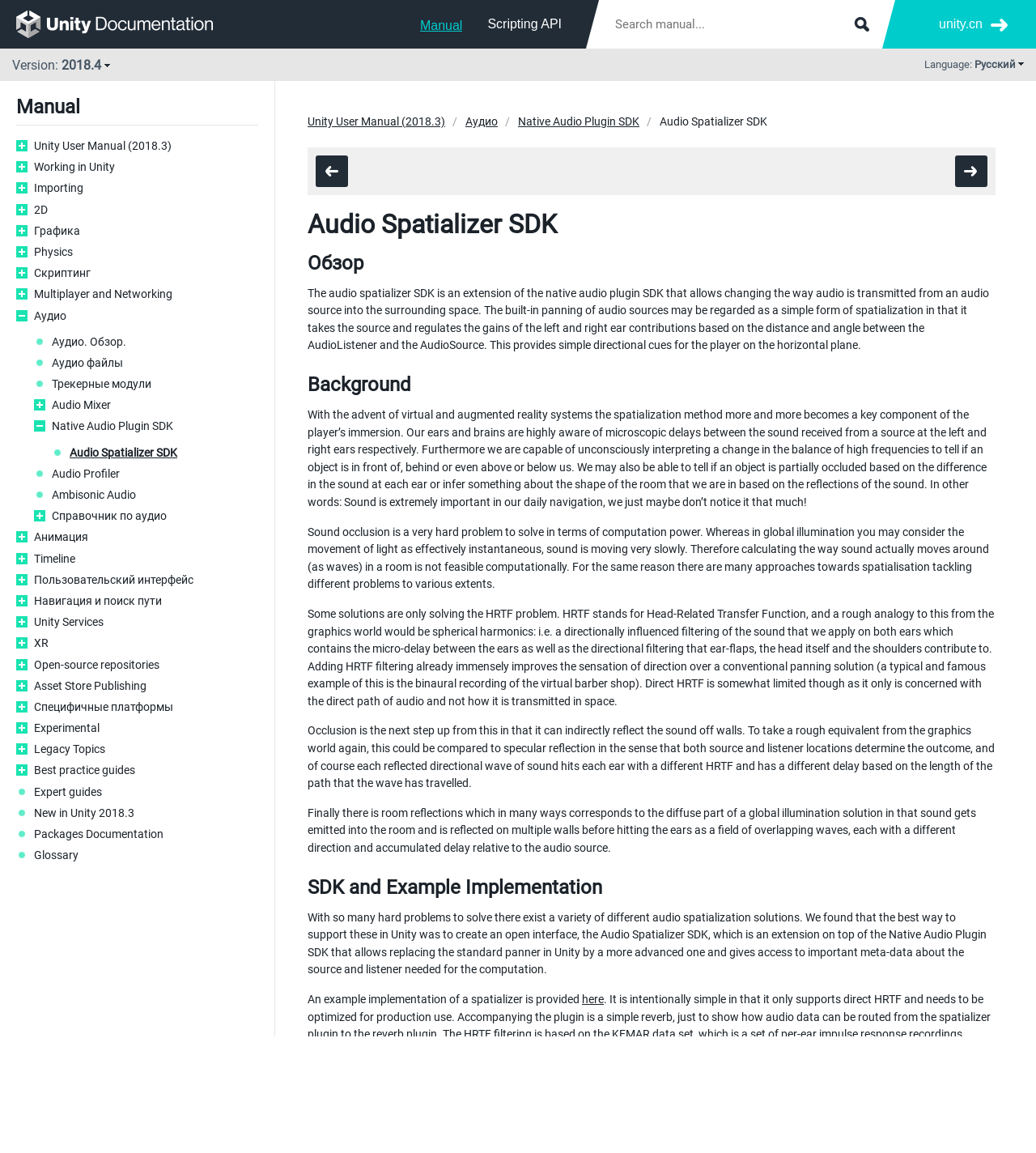Locate the UI element described by Multiplayer and Networking in the provided webpage screenshot. Return the bounding box coordinates in the format (top-left x, top-left y, bottom-right x, bottom-right y), ensuring all values are between 0 and 1.

[0.033, 0.249, 0.249, 0.262]